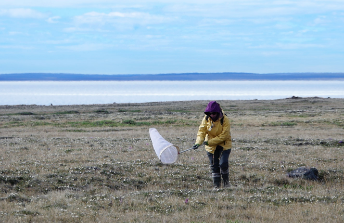What is the technician using to collect specimens?
Provide a detailed and well-explained answer to the question.

The technician is skillfully wielding a large net against a backdrop of sprawling grasslands and a serene water body, which suggests that the net is being used to collect arthropod specimens.